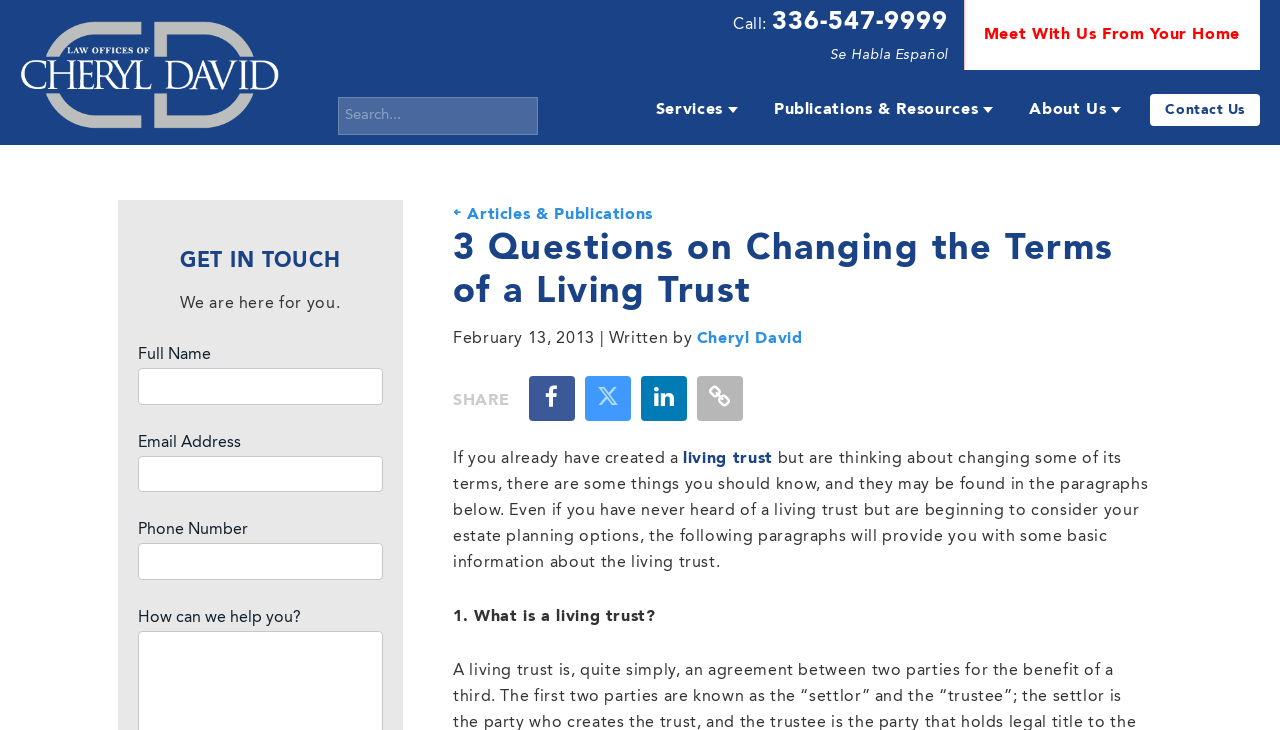Please find the bounding box coordinates of the section that needs to be clicked to achieve this instruction: "Meet with the law office from home".

[0.753, 0.0, 0.984, 0.096]